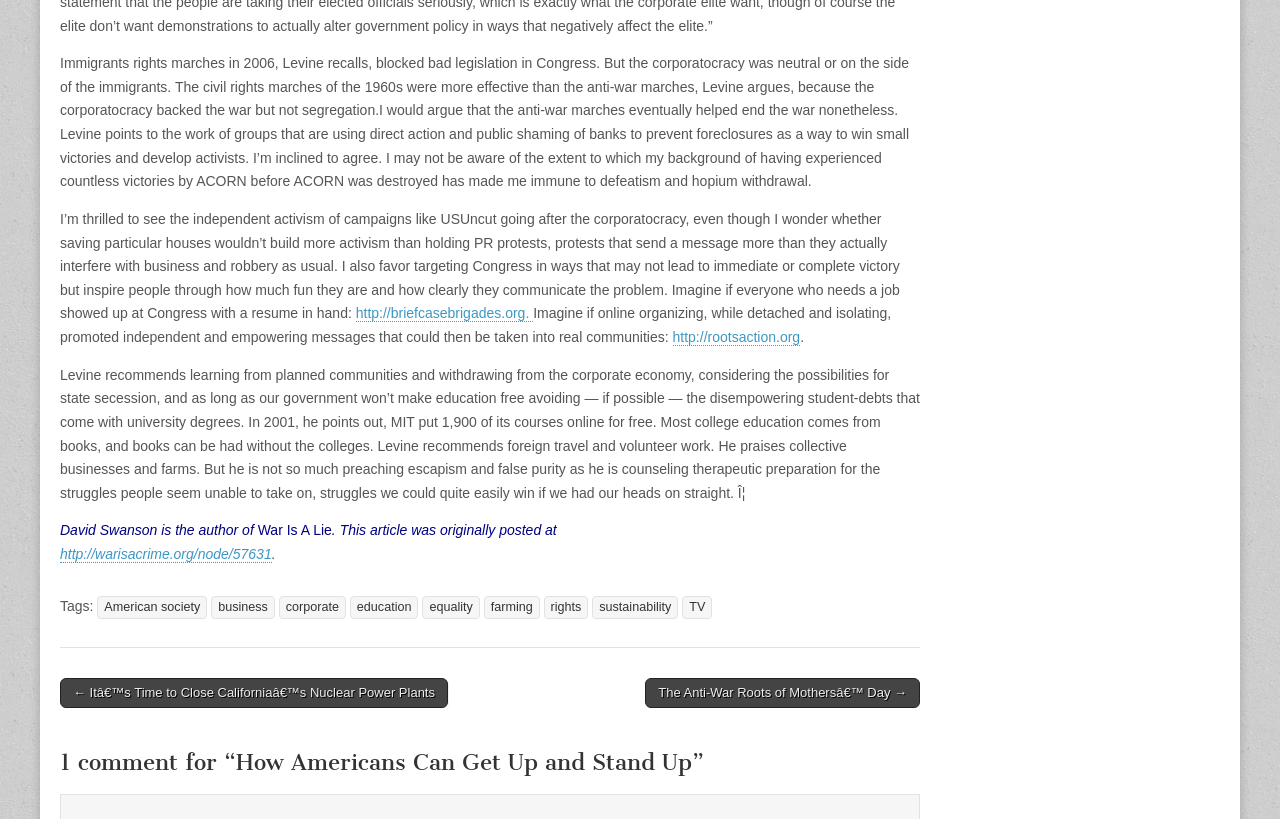Locate the UI element described as follows: "http://briefcasebrigades.org.". Return the bounding box coordinates as four float numbers between 0 and 1 in the order [left, top, right, bottom].

[0.278, 0.373, 0.417, 0.394]